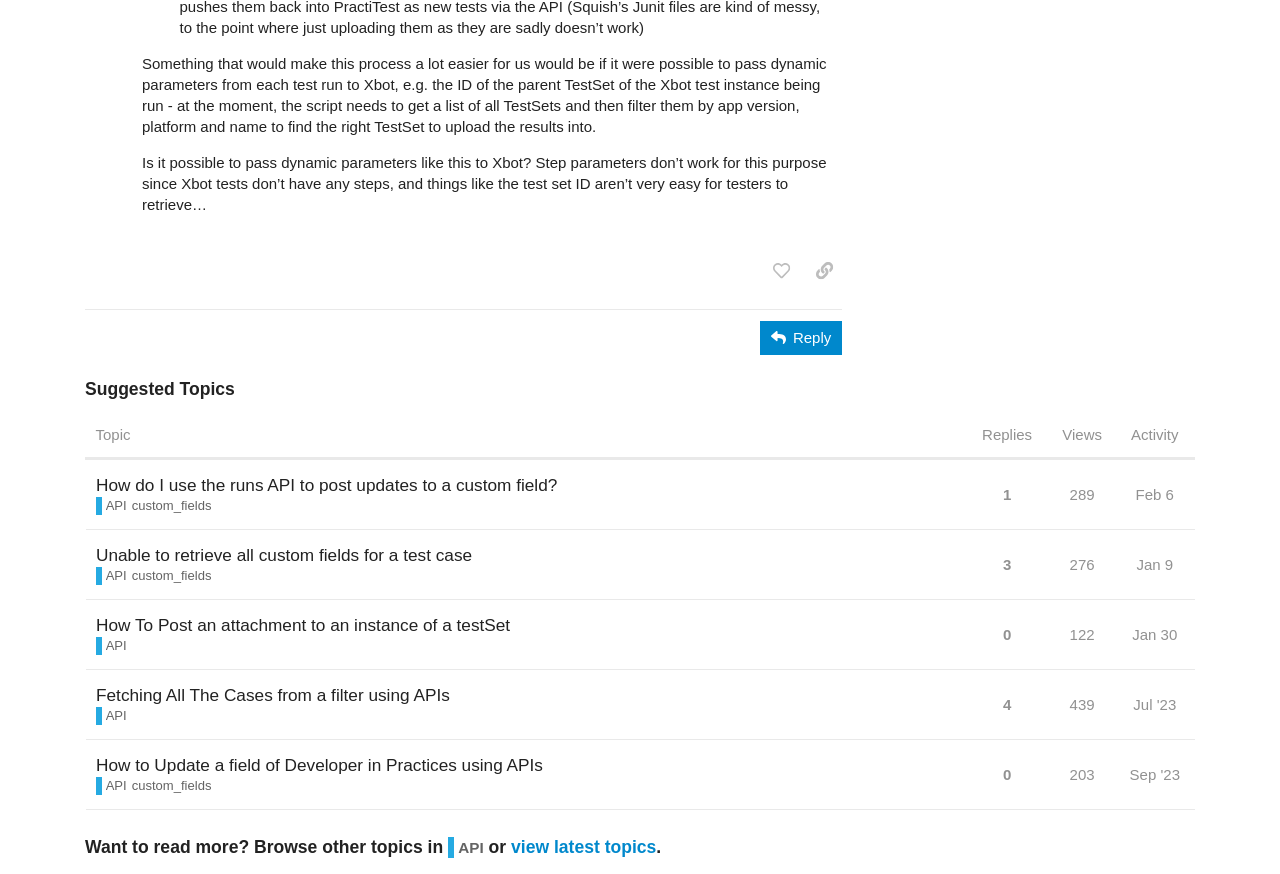For the given element description Jan 30, determine the bounding box coordinates of the UI element. The coordinates should follow the format (top-left x, top-left y, bottom-right x, bottom-right y) and be within the range of 0 to 1.

[0.881, 0.699, 0.924, 0.752]